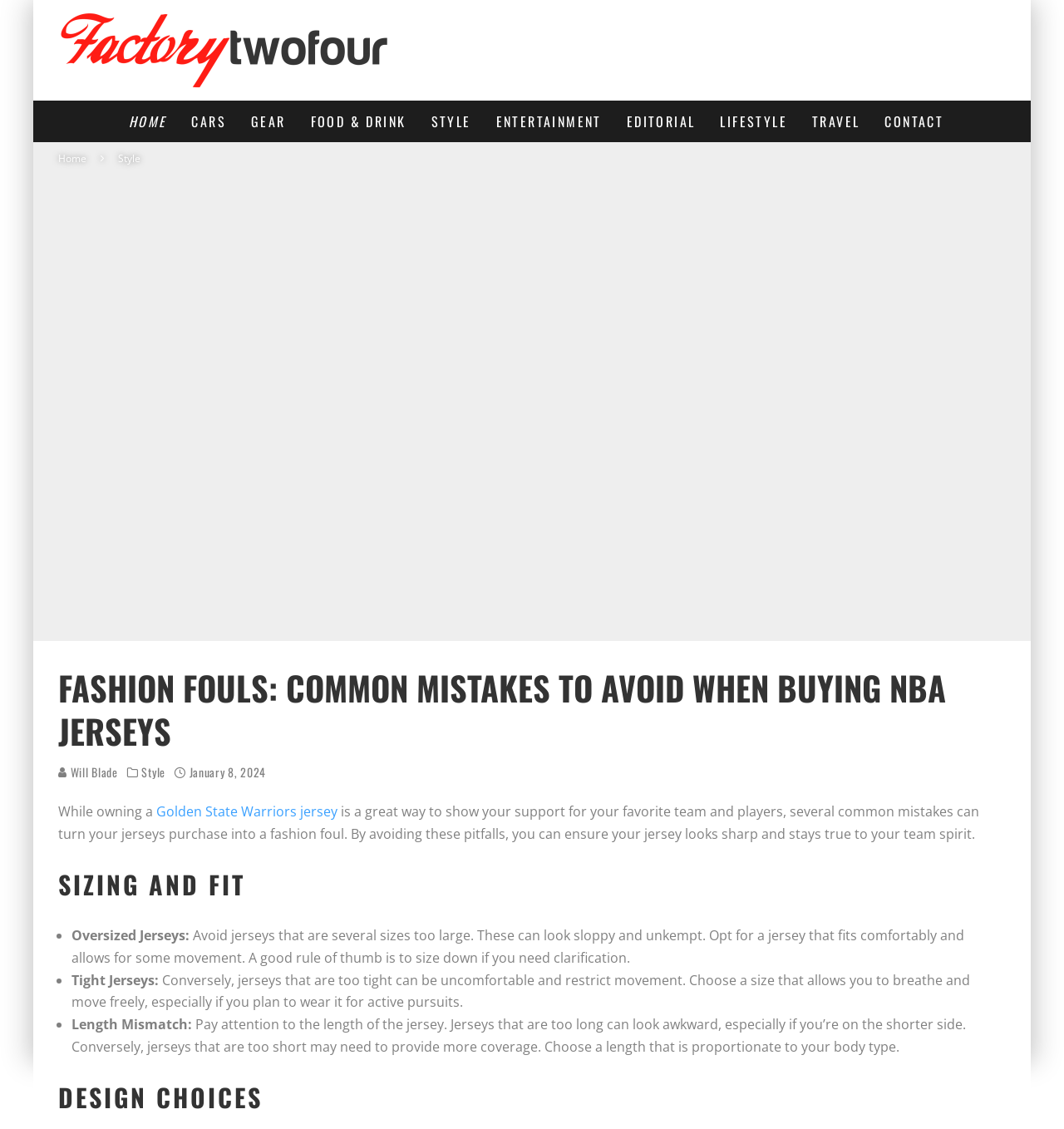What is the date of the article?
Analyze the image and deliver a detailed answer to the question.

The date of the article is January 8, 2024, which can be found in the time element below the heading 'FASHION FOULS: COMMON MISTAKES TO AVOID WHEN BUYING NBA JERSEYS'.